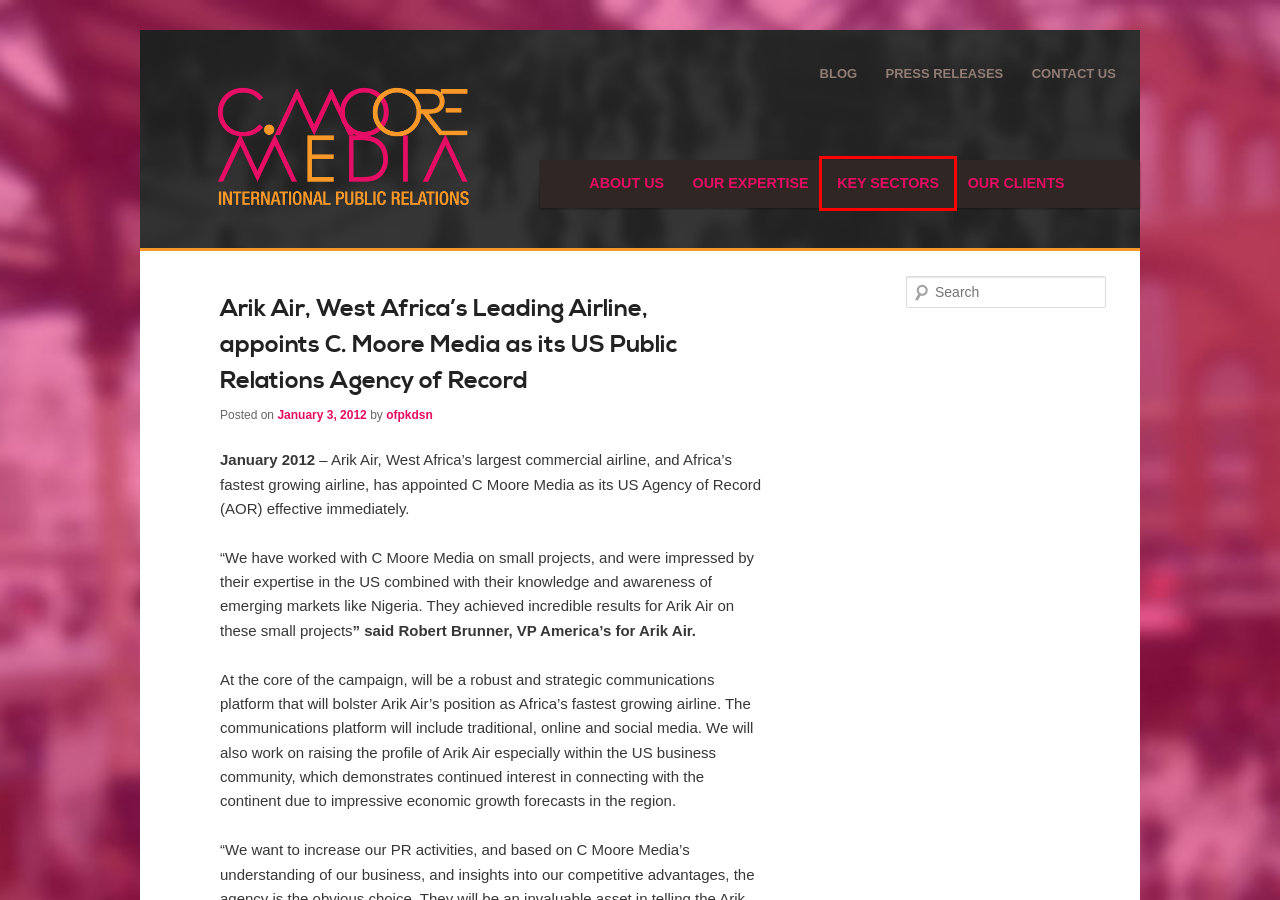A screenshot of a webpage is given, featuring a red bounding box around a UI element. Please choose the webpage description that best aligns with the new webpage after clicking the element in the bounding box. These are the descriptions:
A. Press Releases | C. Moore Media
B. Contact Us | C. Moore Media
C. Sectors | C. Moore Media
D. About | C. Moore Media
E. Expertise | C. Moore Media
F. C. Moore Conversations | C. Moore Media
G. C. Moore Media | International public relations
H. ofpkdsn | C. Moore Media

C